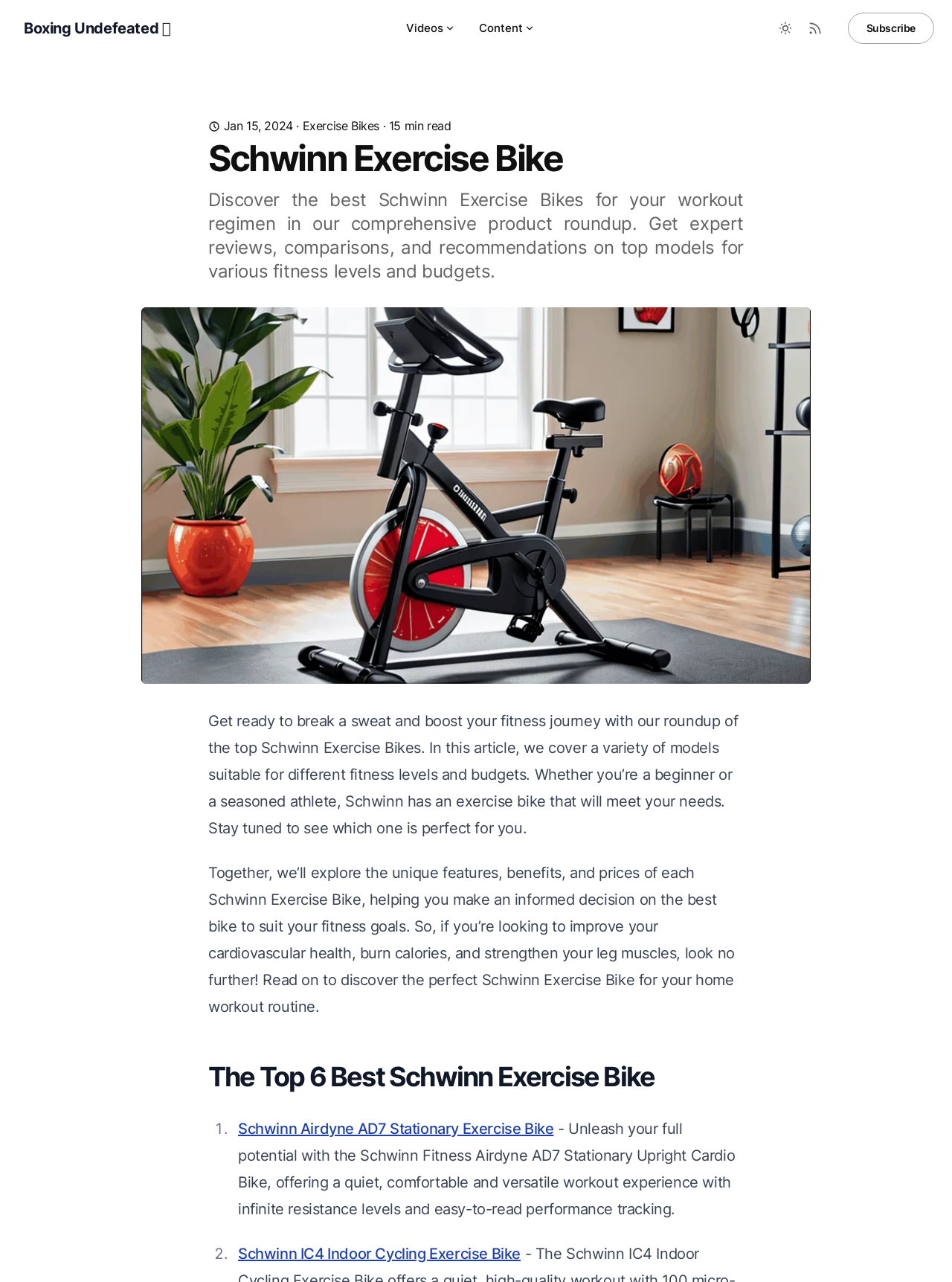Determine the bounding box coordinates of the clickable region to execute the instruction: "Click on the 'Videos' button". The coordinates should be four float numbers between 0 and 1, denoted as [left, top, right, bottom].

[0.414, 0.007, 0.491, 0.037]